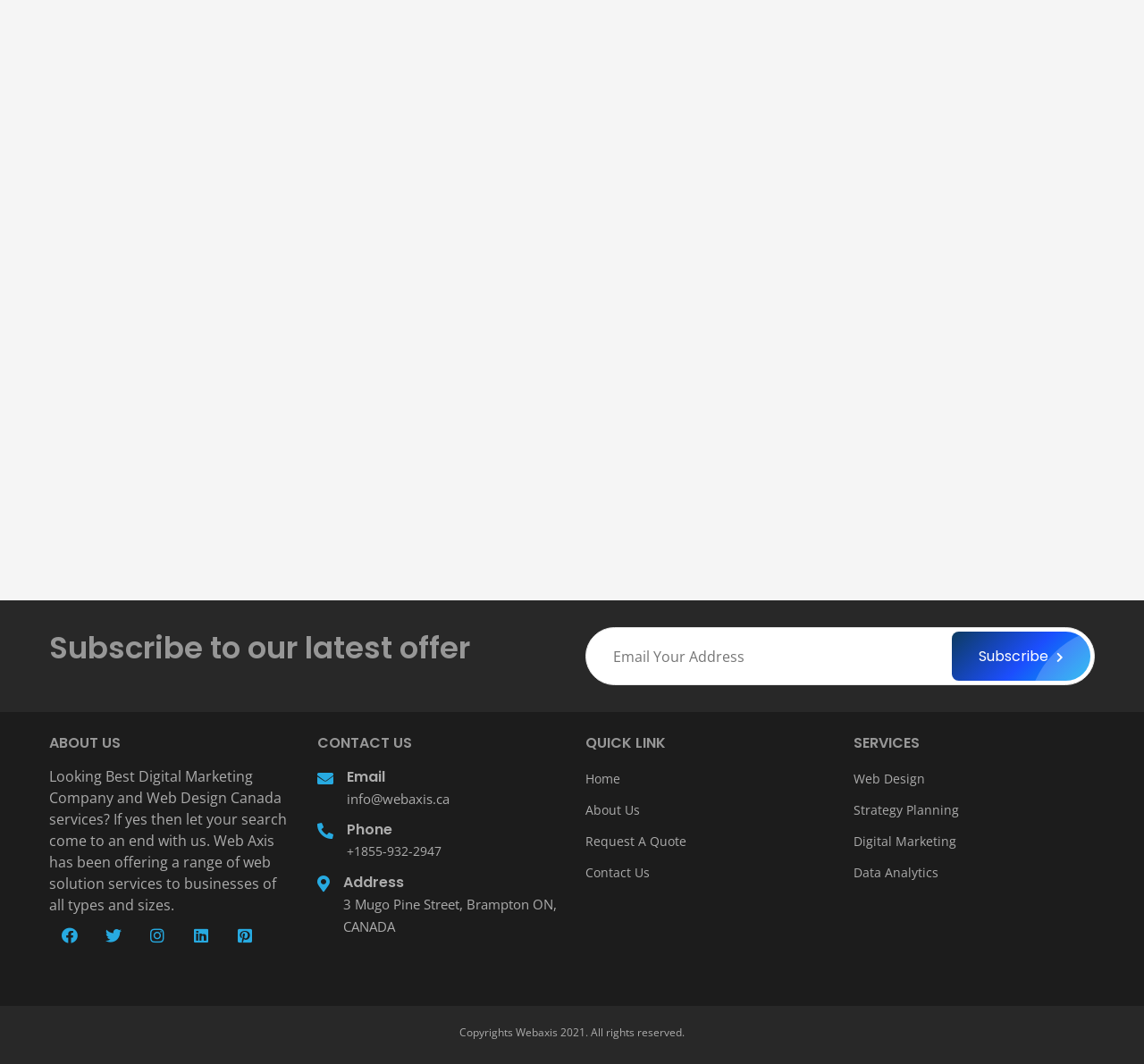Please specify the coordinates of the bounding box for the element that should be clicked to carry out this instruction: "Learn more about the company". The coordinates must be four float numbers between 0 and 1, formatted as [left, top, right, bottom].

[0.043, 0.72, 0.251, 0.86]